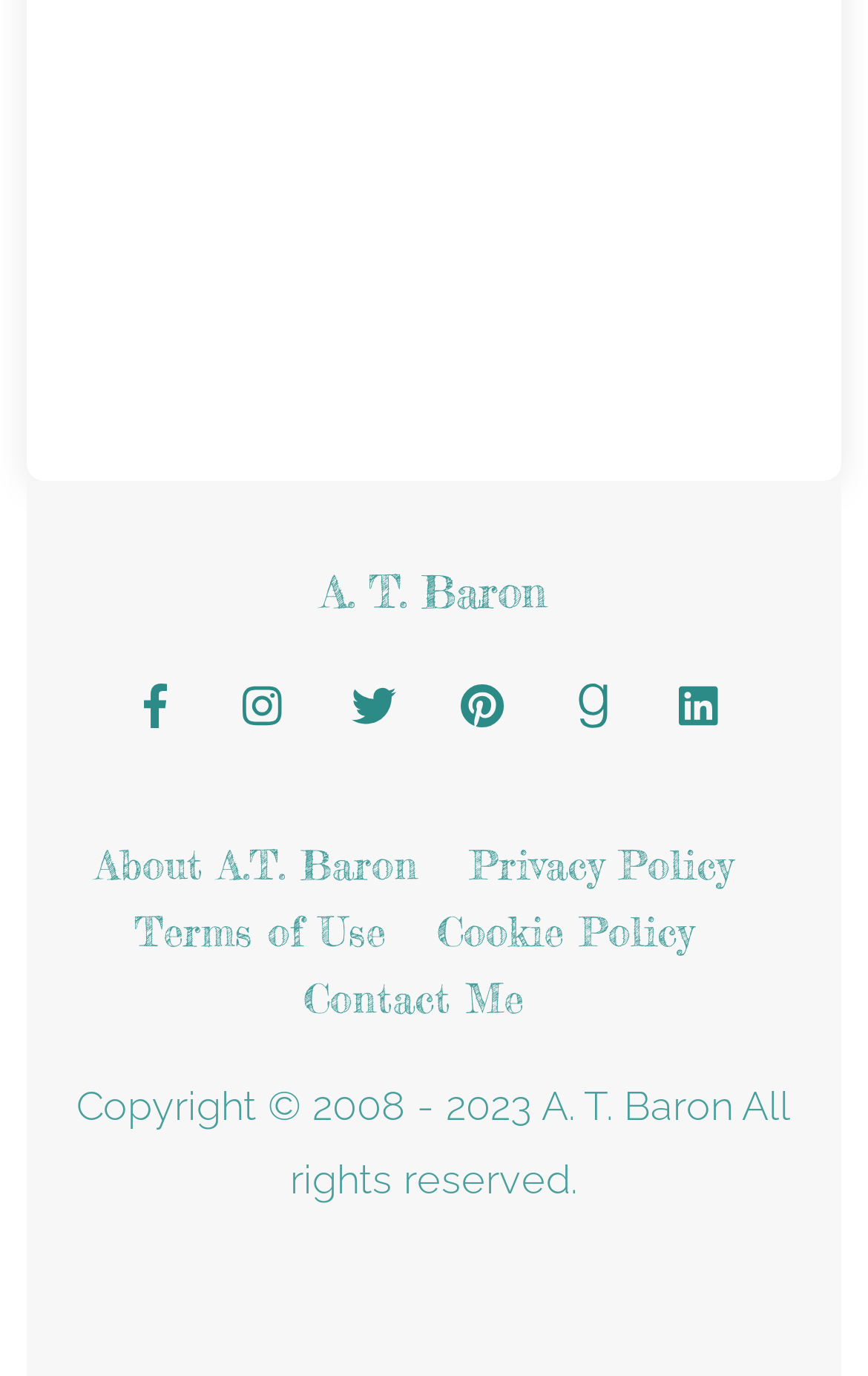How many policy links are there?
Please respond to the question with a detailed and thorough explanation.

There are four policy links on the page, which are 'About A.T. Baron', 'Privacy Policy', 'Terms of Use', and 'Cookie Policy', providing information about the website's policies and guidelines.